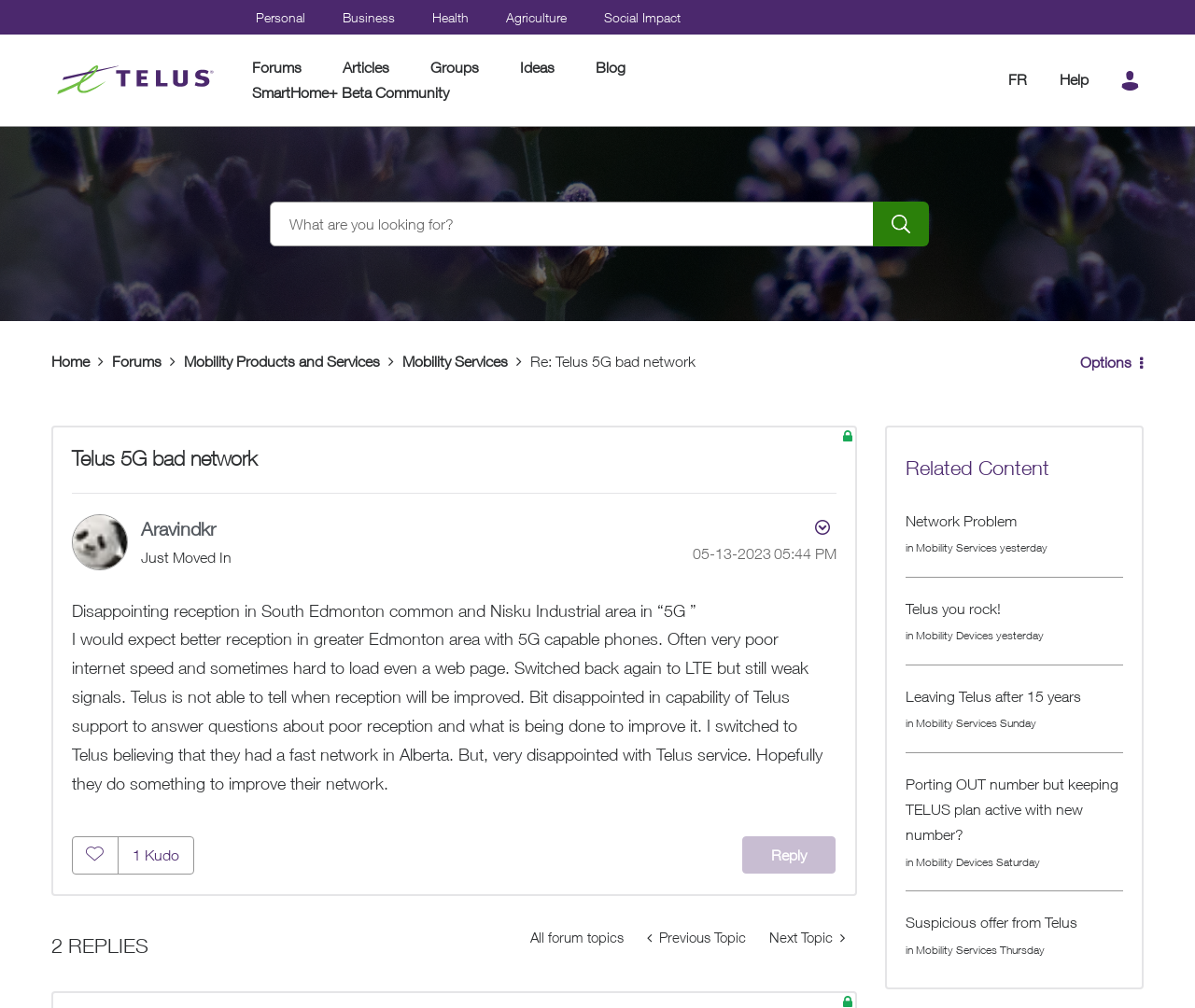Locate the bounding box coordinates of the area to click to fulfill this instruction: "Go to forums". The bounding box should be presented as four float numbers between 0 and 1, in the order [left, top, right, bottom].

[0.195, 0.054, 0.268, 0.08]